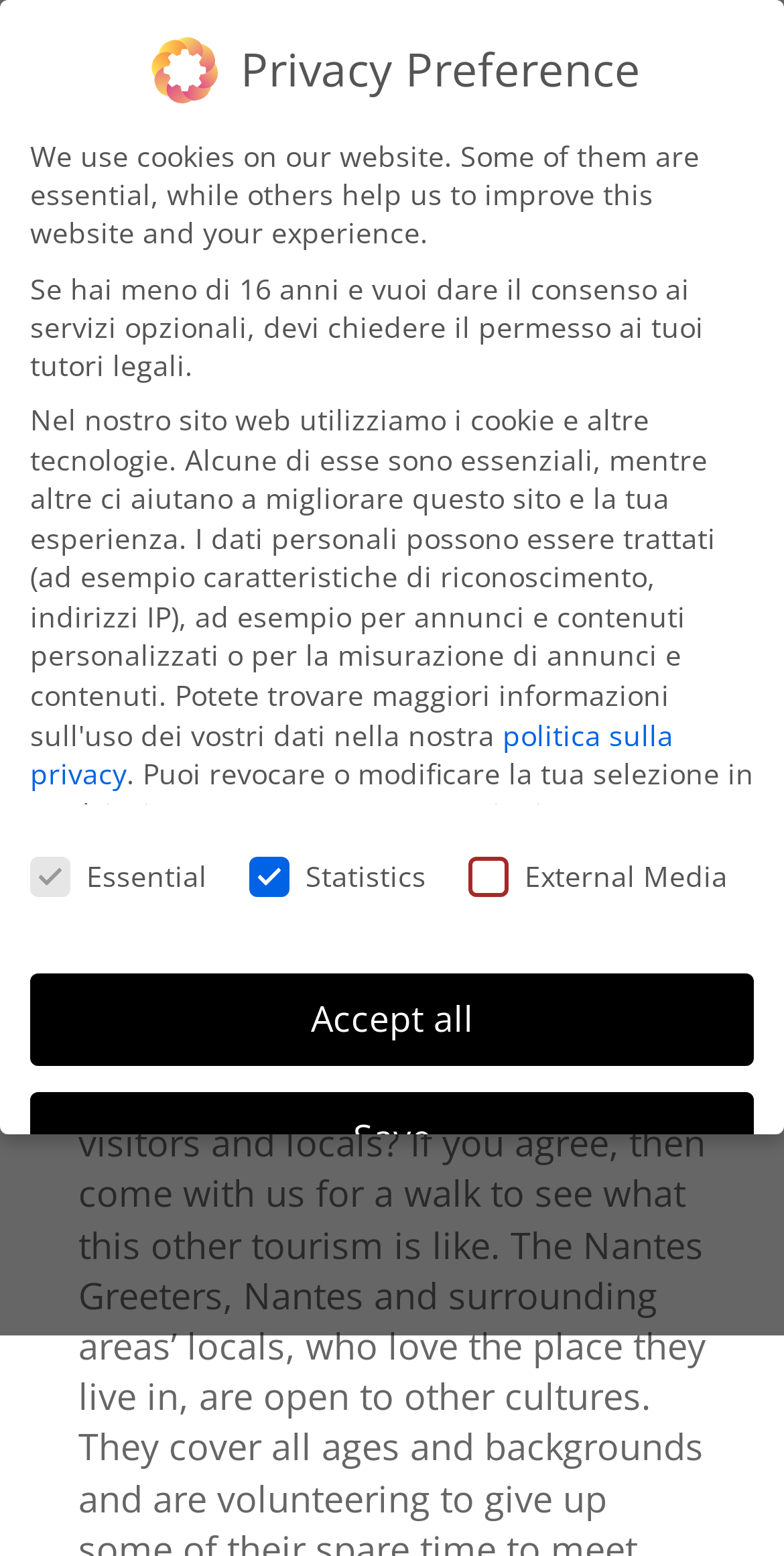What is the purpose of the checkboxes?
Please provide a detailed answer to the question.

I analyzed the group element with the description 'Privacy Preference' and its child elements, which include checkboxes with labels 'Essential', 'Statistics', and 'External Media'. The presence of these checkboxes and their labels suggests that they are used to select privacy preferences.